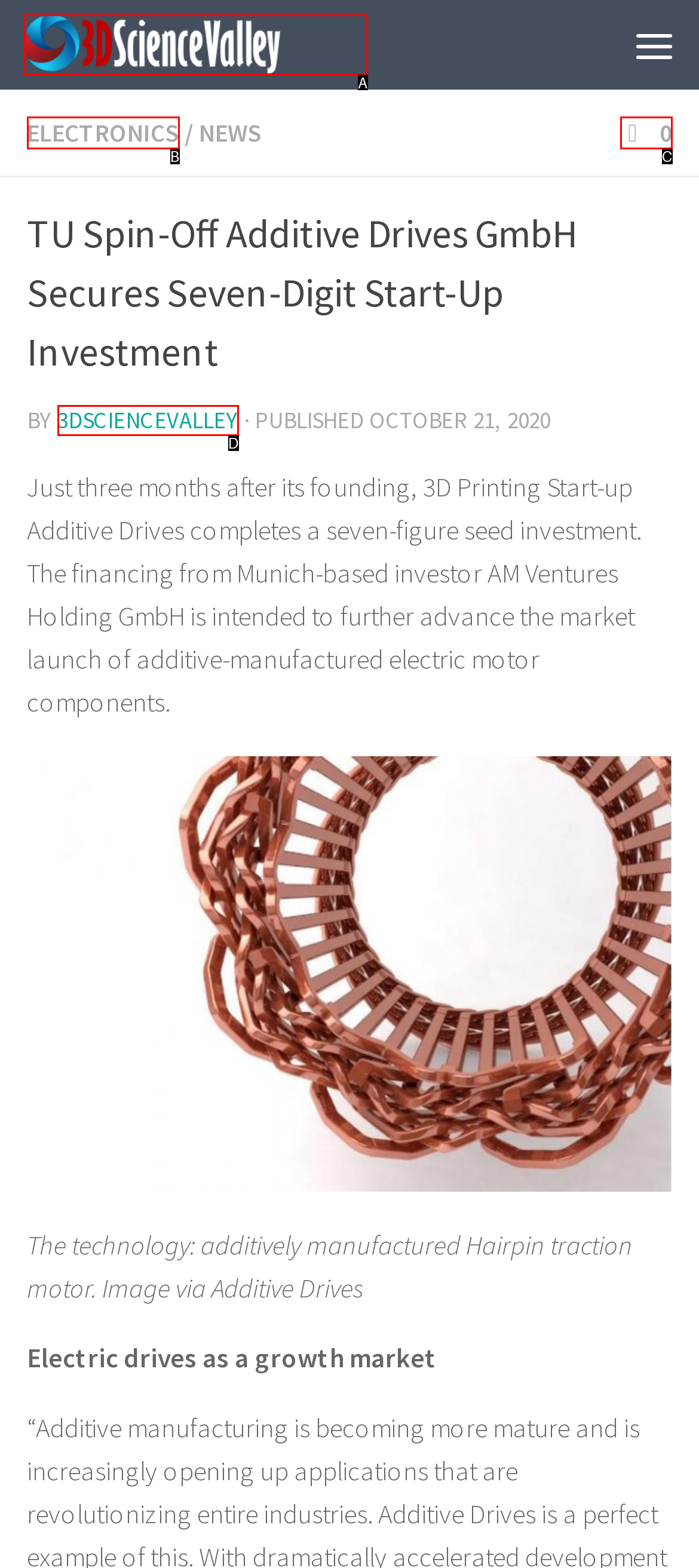Based on the description: alt="3D Science Valley"
Select the letter of the corresponding UI element from the choices provided.

A